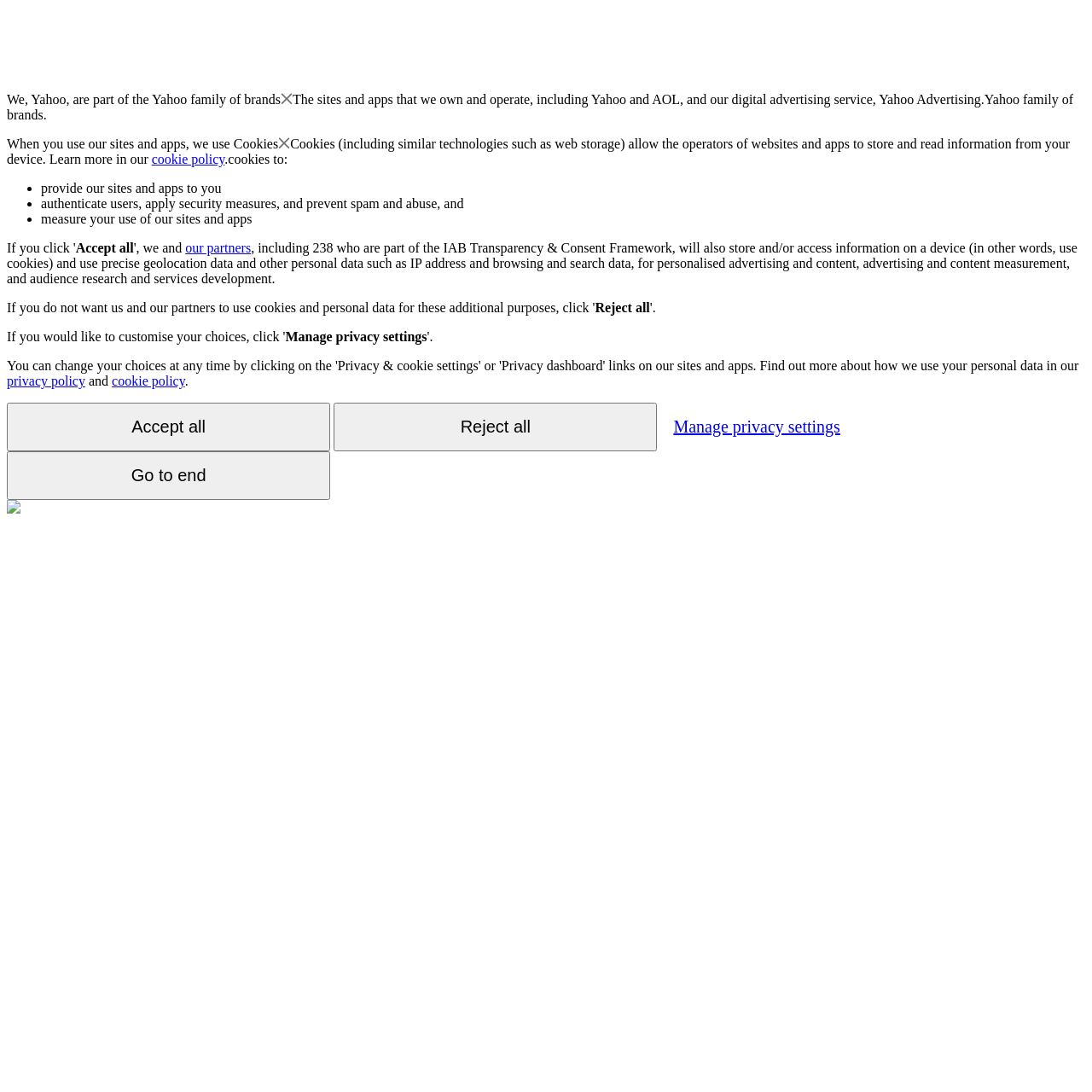Explain the contents of the webpage comprehensively.

The webpage appears to be a privacy policy or consent page for Yahoo. At the top, there is a brief introduction stating that Yahoo is part of the Yahoo family of brands. Below this, there is a section explaining how Yahoo uses cookies and other technologies to store and read information from devices. This section includes a link to the cookie policy.

The page then lists the purposes for which cookies are used, including providing sites and apps, authenticating users, applying security measures, and measuring site and app usage. Each of these points is marked with a bullet point.

Following this, there are three buttons: "Accept all", "Reject all", and "Manage privacy settings". The "Accept all" button is located near the top of the page, while the "Reject all" button is positioned below it. The "Manage privacy settings" button is located further down the page.

Additionally, there are links to the privacy policy and cookie policy, as well as a button labeled "Go to end" at the bottom of the page. There is also a small image at the bottom left corner of the page, although its contents are not specified.